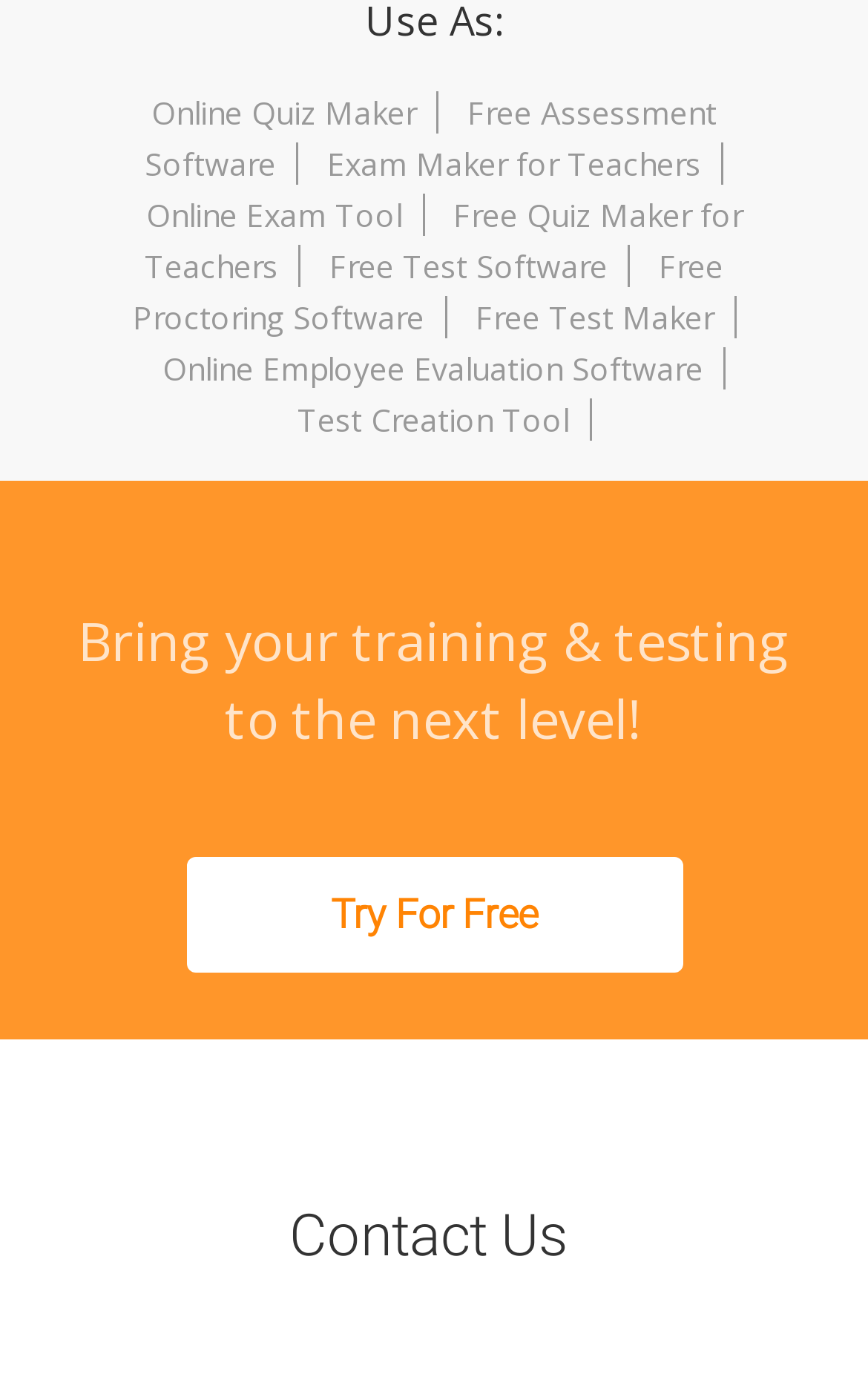Locate the bounding box coordinates of the clickable part needed for the task: "Click on Online Quiz Maker".

[0.174, 0.066, 0.505, 0.096]